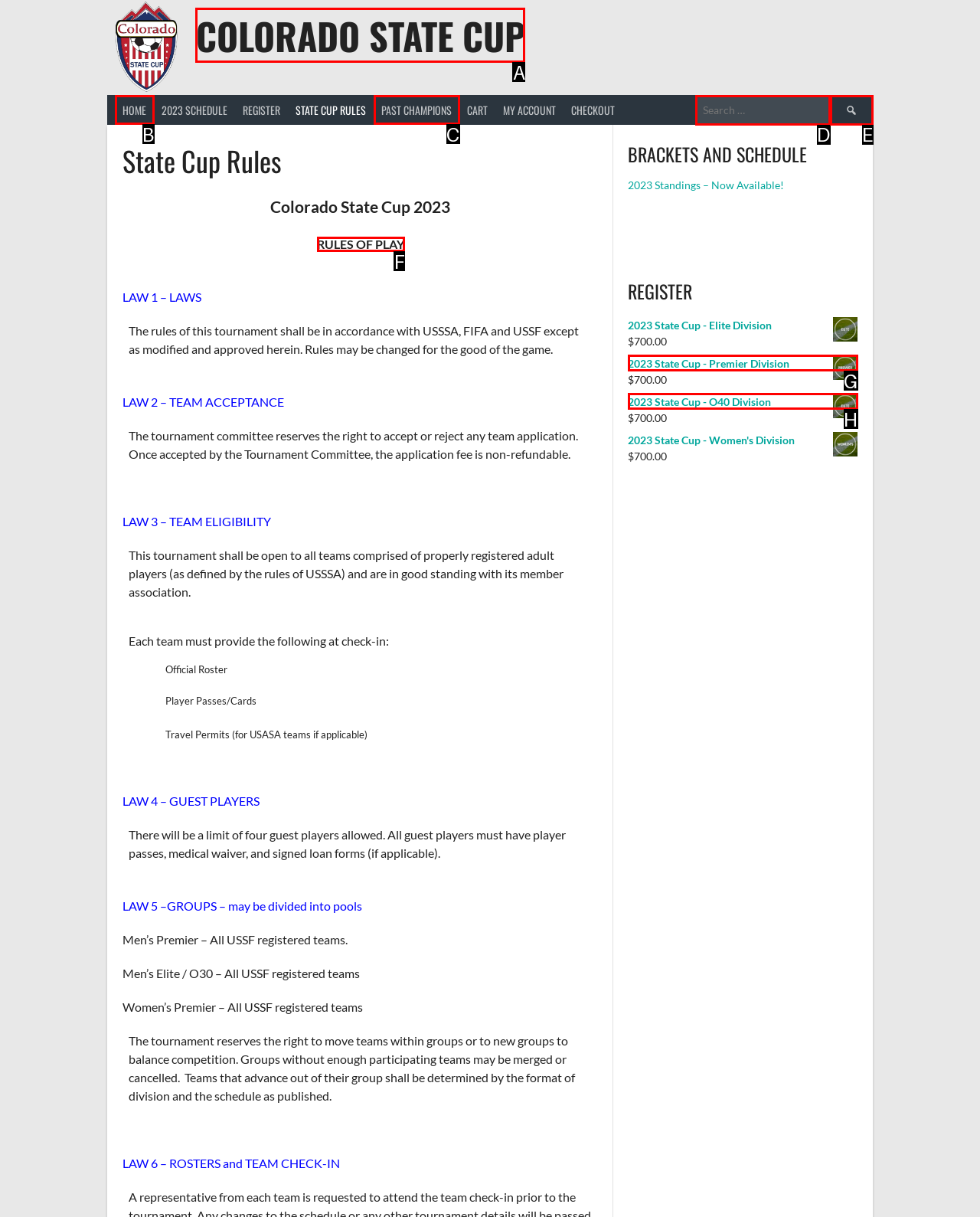Identify the letter of the UI element I need to click to carry out the following instruction: Check the RULES OF PLAY

F